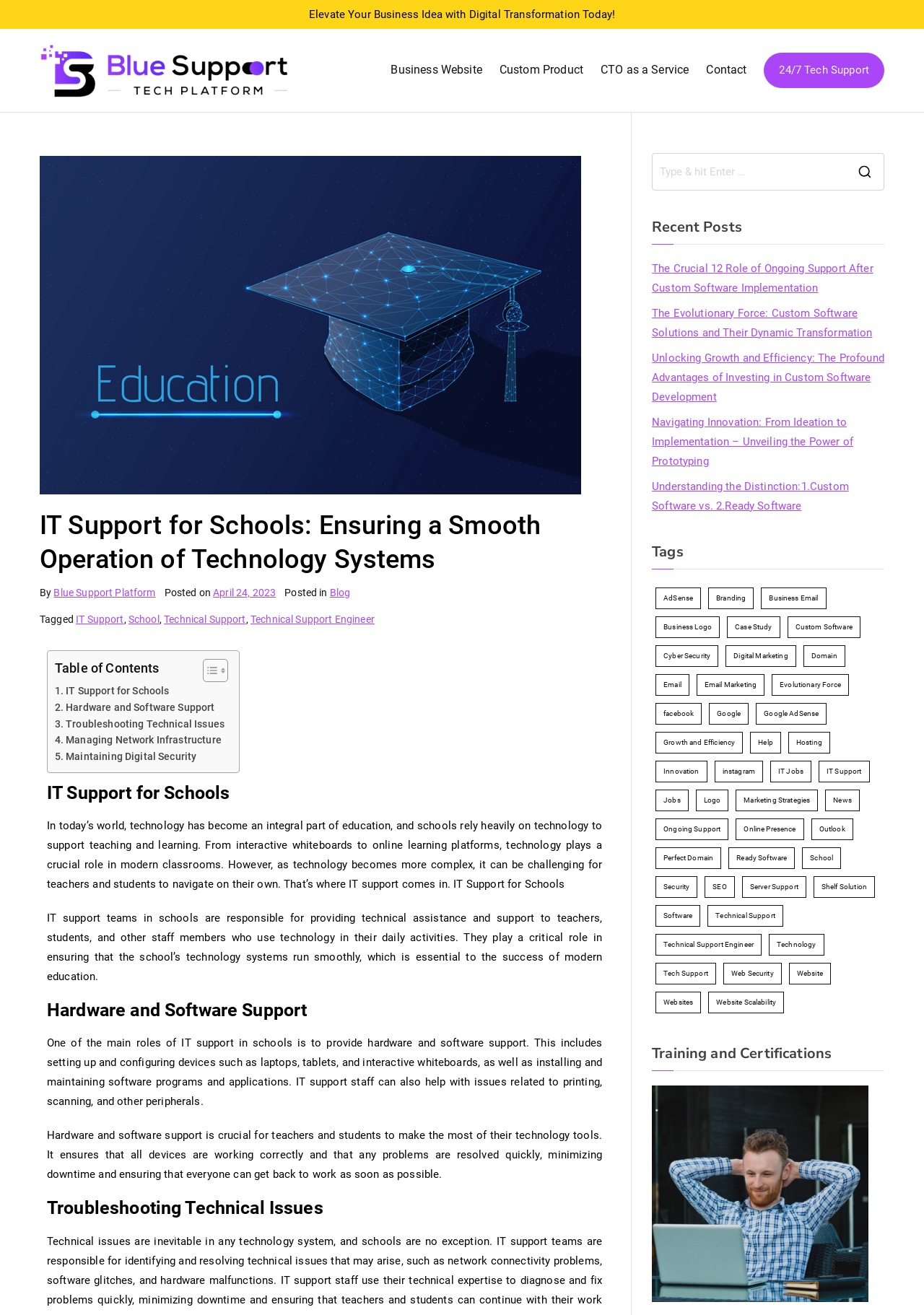Please determine the main heading text of this webpage.

IT Support for Schools: Ensuring a Smooth Operation of Technology Systems